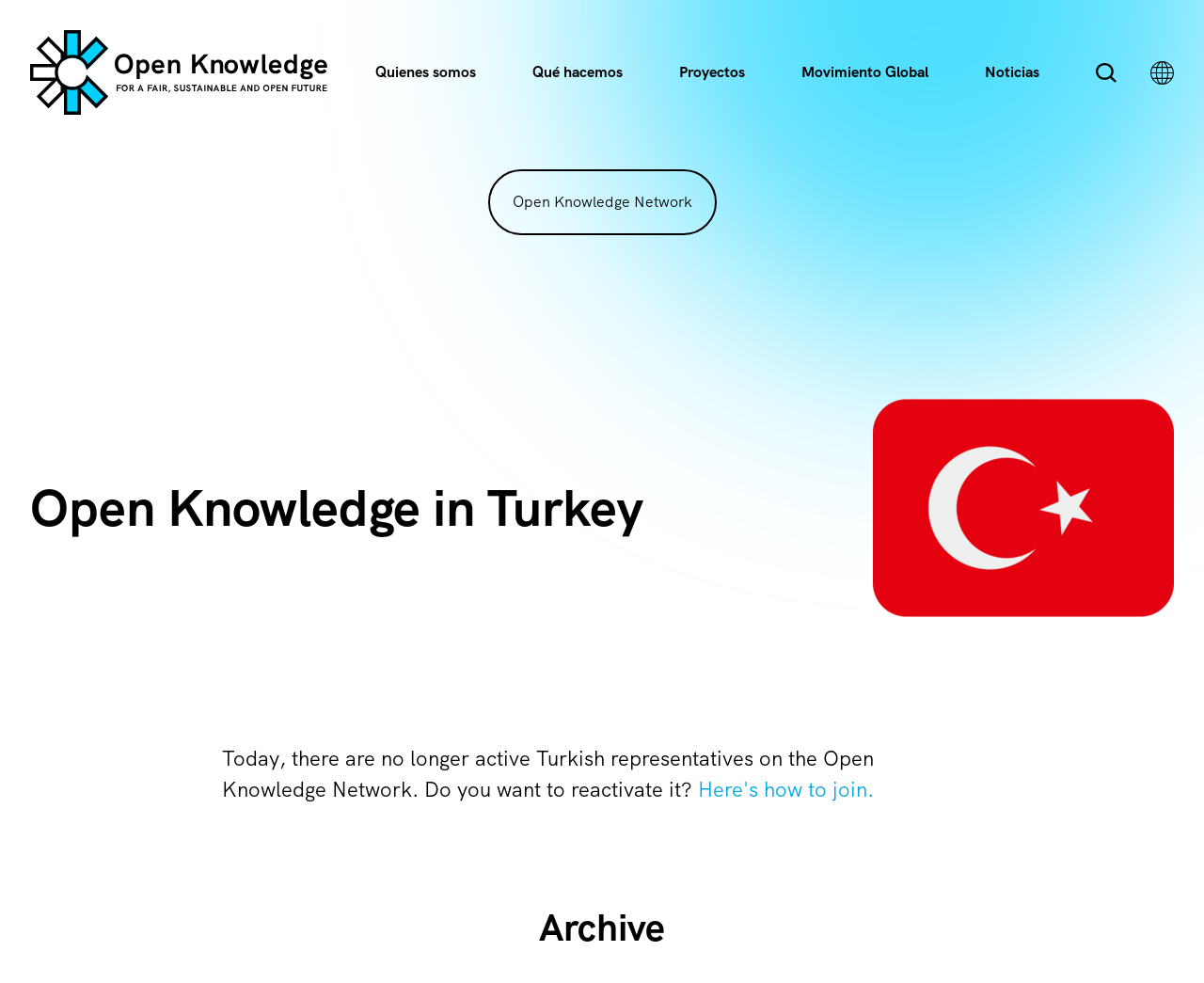Pinpoint the bounding box coordinates of the element you need to click to execute the following instruction: "Learn about who they are". The bounding box should be represented by four float numbers between 0 and 1, in the format [left, top, right, bottom].

[0.293, 0.04, 0.414, 0.107]